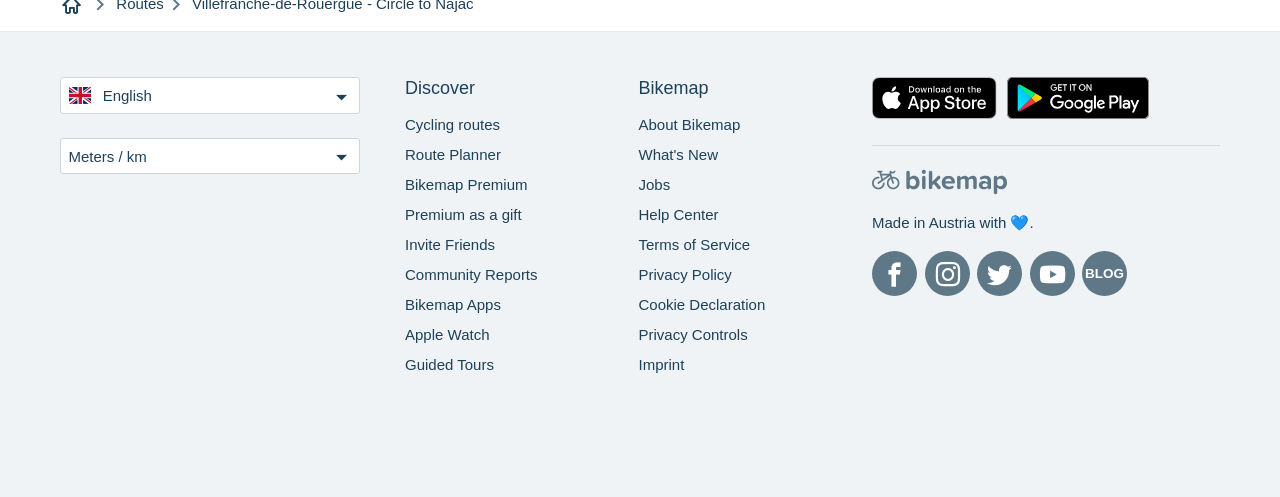Respond to the following query with just one word or a short phrase: 
What language is currently selected?

English